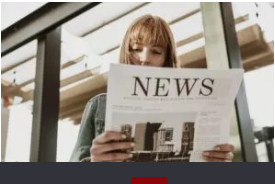Is the atmosphere in the cafe lively?
Please answer the question with a single word or phrase, referencing the image.

Yes